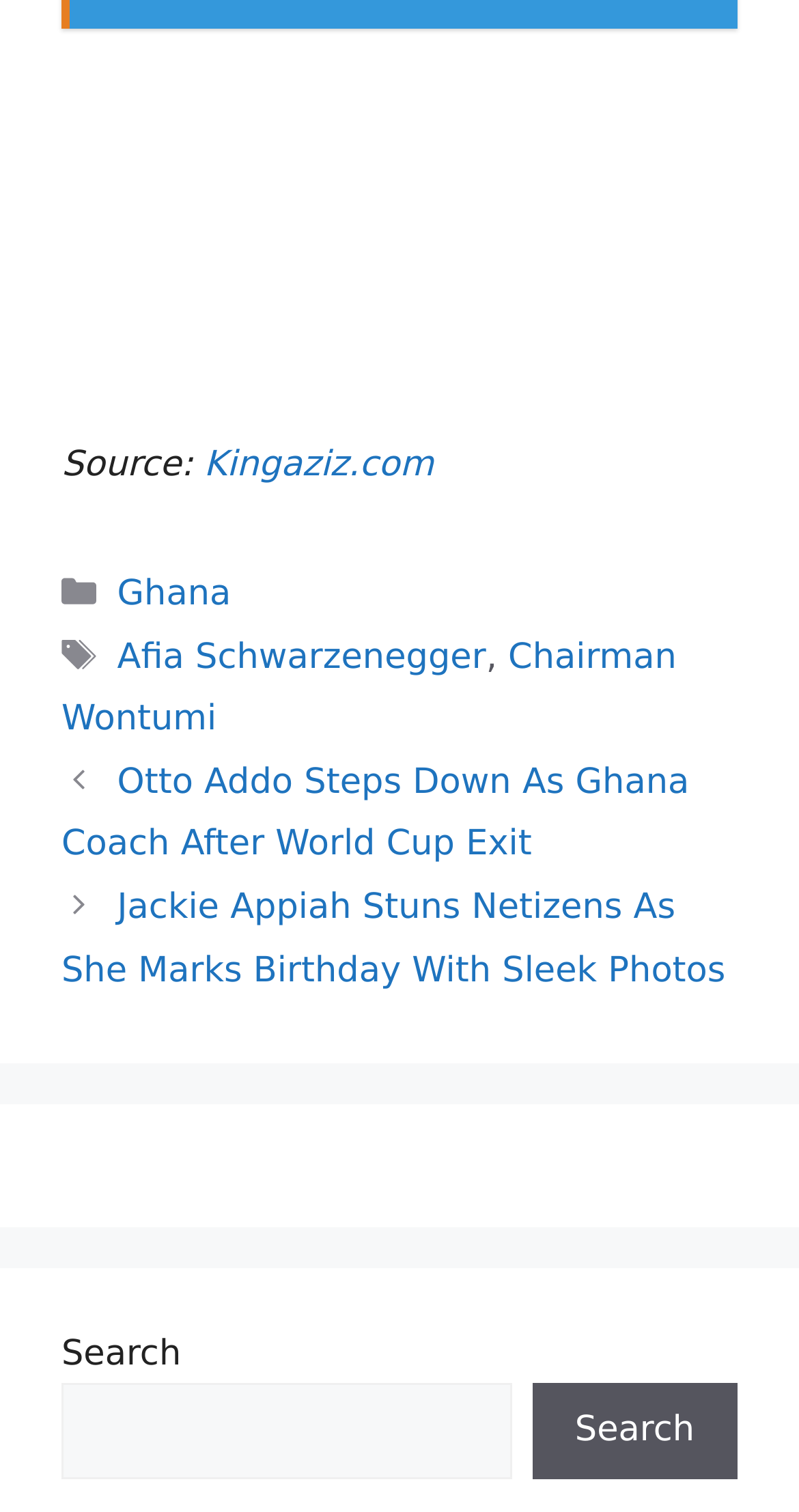Pinpoint the bounding box coordinates of the element to be clicked to execute the instruction: "Click the image at the top".

[0.077, 0.043, 0.846, 0.246]